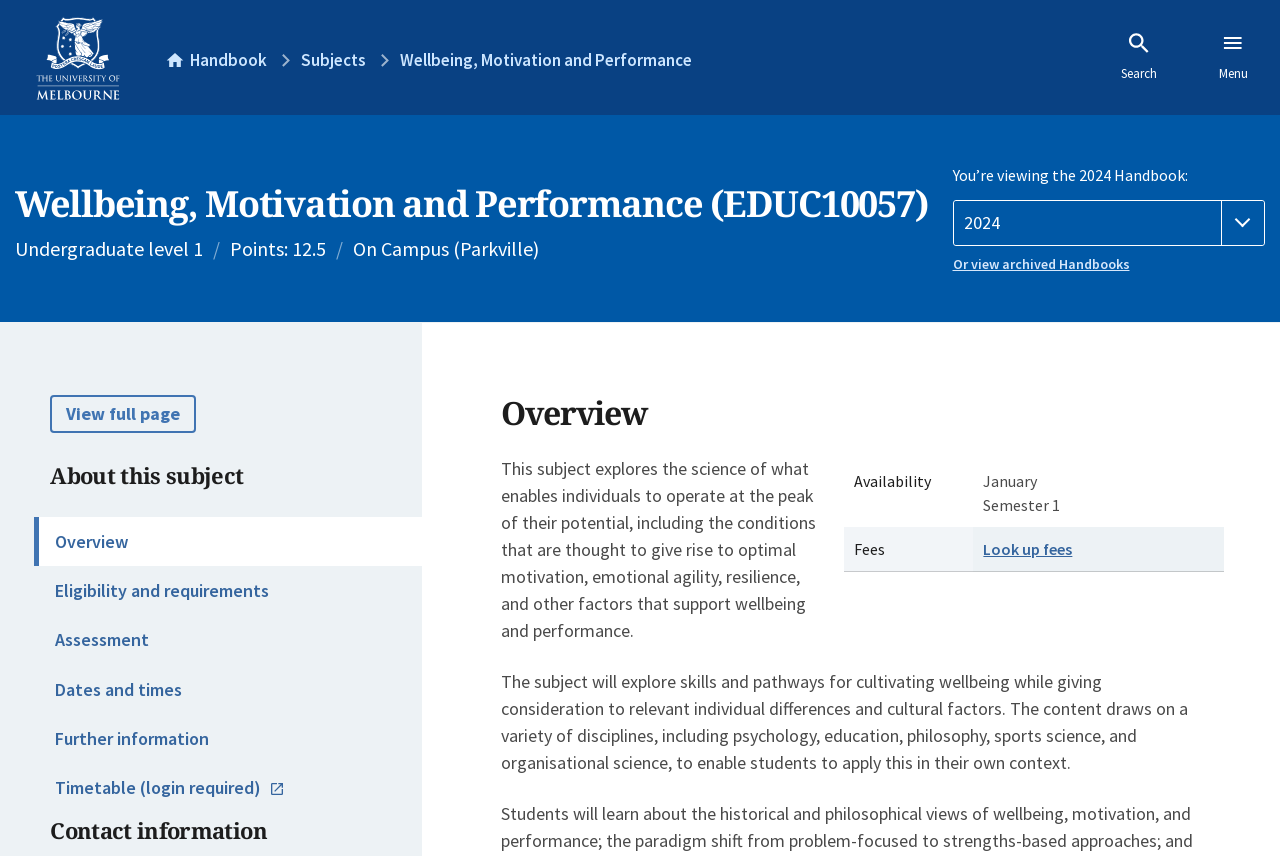What is the bounding box coordinate of the 'Handbook year' combobox?
Based on the image, respond with a single word or phrase.

[0.745, 0.235, 0.988, 0.286]